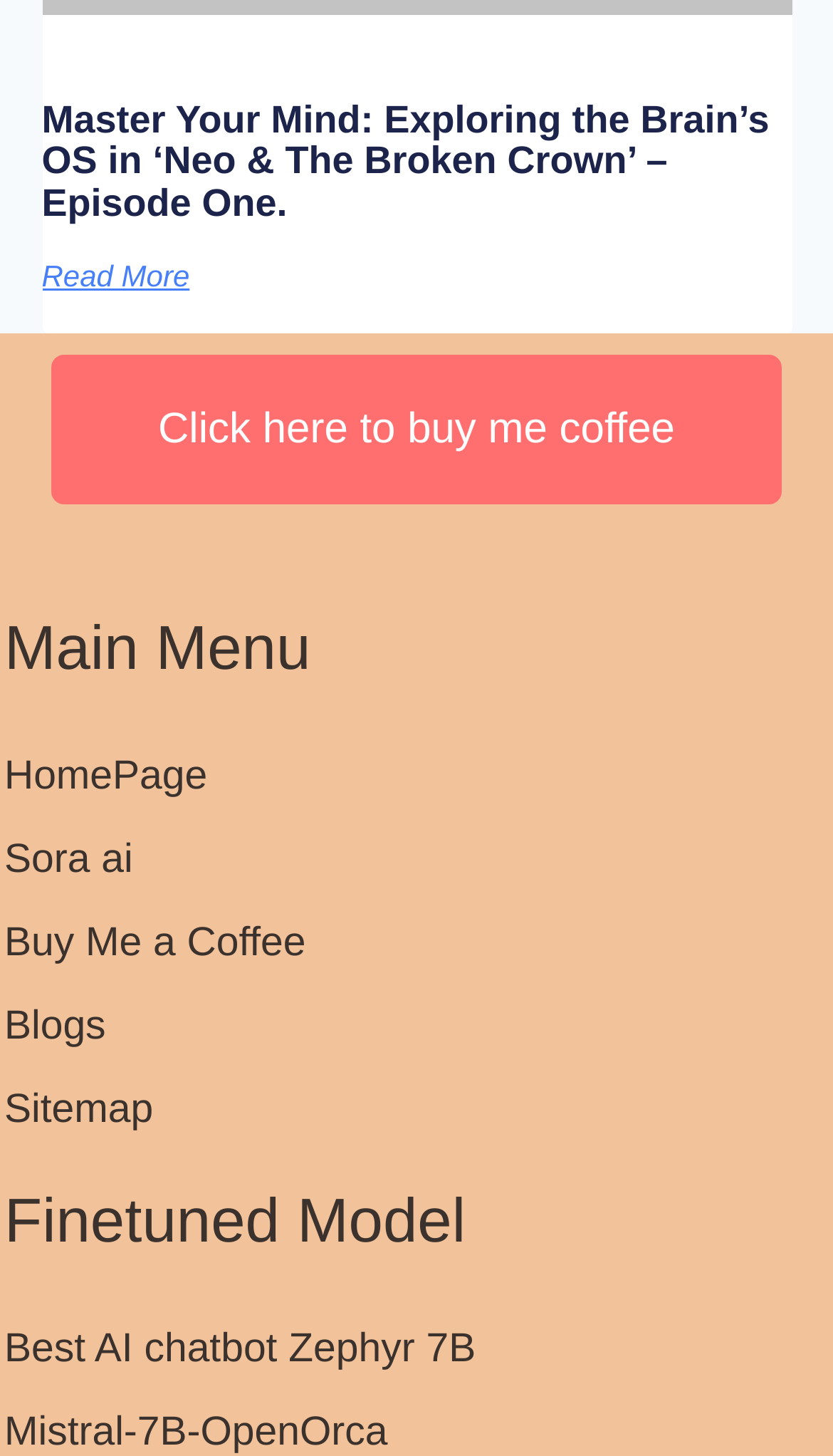Reply to the question with a single word or phrase:
What is the text on the 'Read more' button?

Read More